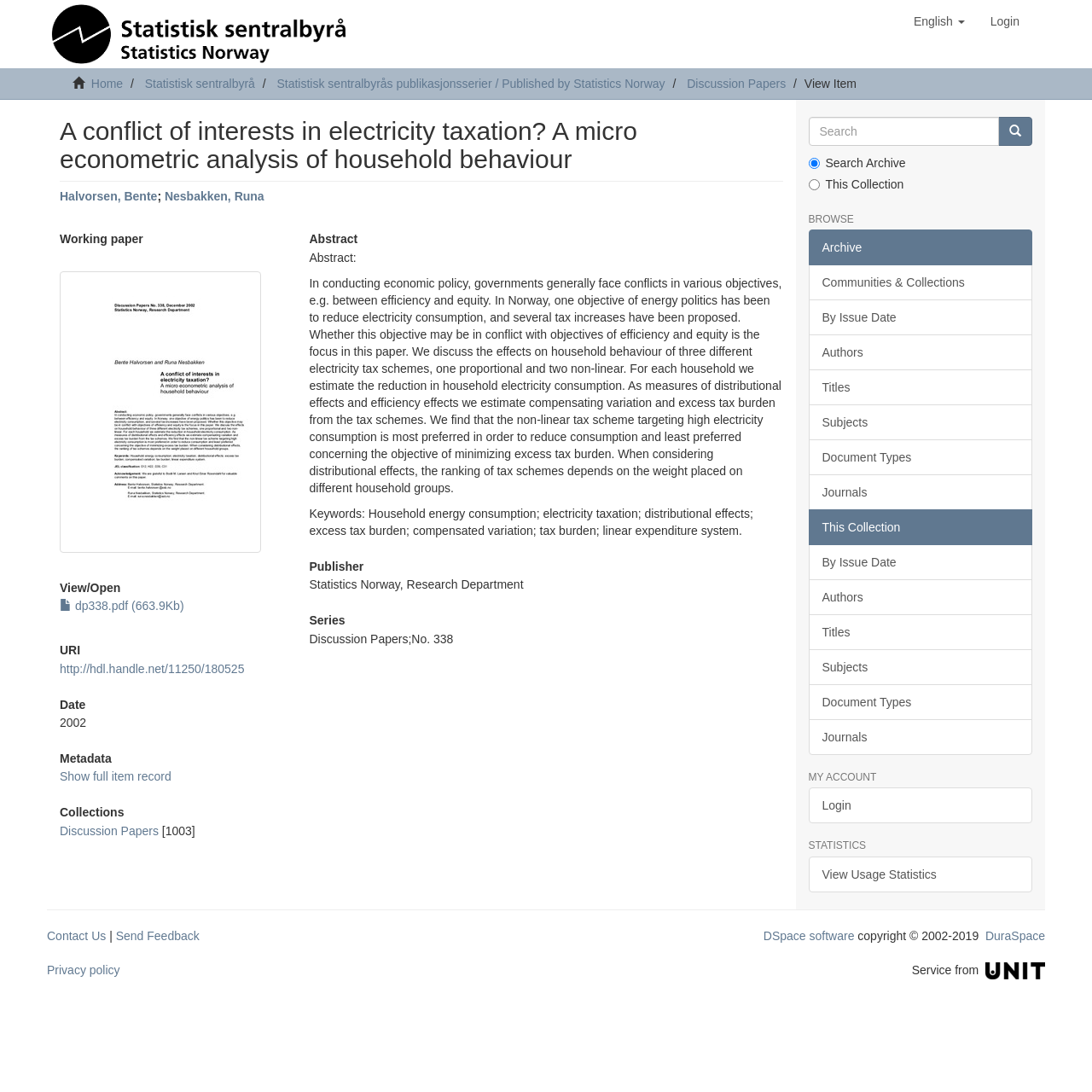Please identify the bounding box coordinates of the clickable element to fulfill the following instruction: "View the item". The coordinates should be four float numbers between 0 and 1, i.e., [left, top, right, bottom].

[0.737, 0.07, 0.784, 0.083]